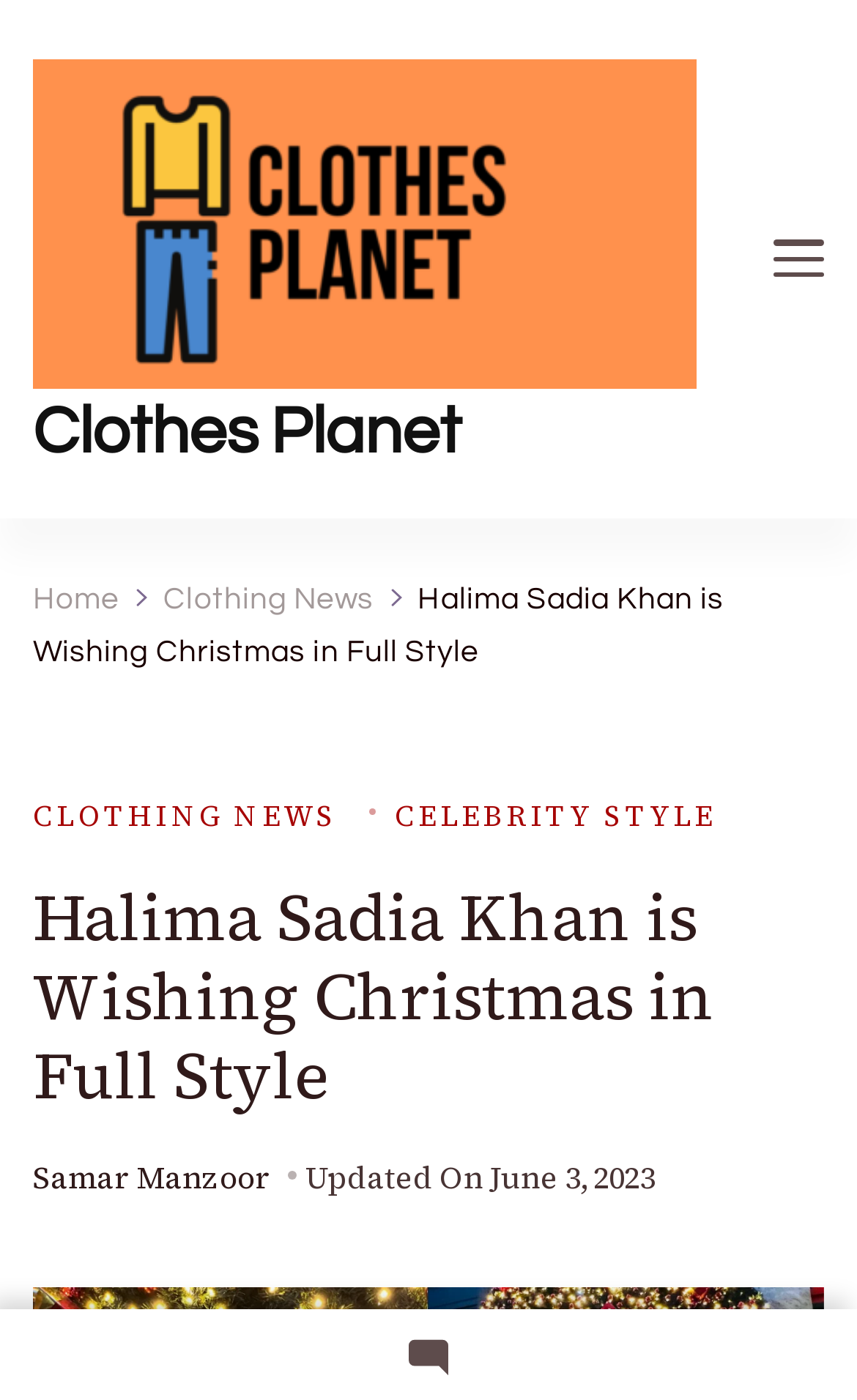Describe the webpage in detail, including text, images, and layout.

The webpage is about a news article featuring Sadia Khan, a Pakistani actress and model, wishing her fans a Merry Christmas. At the top left corner, there is a logo of "Clothes Planet" with a link to the website's homepage. Next to the logo, there is a link to the "Clothes Planet" website. 

On the top right corner, there is a button, but its purpose is not specified. Below the logo, there are three links: "Home", "Clothing News", and the title of the article "Halima Sadia Khan is Wishing Christmas in Full Style". 

The main content of the article is divided into sections. The first section has three links: "CLOTHING NEWS", "CELEBRITY STYLE", and the title of the article again. Below these links, there is a heading with the same title as the article. 

The article then mentions the author, "Samar Manzoor", and the date of update, "June 3, 2023". There is also an image related to the article, located at the bottom right corner of the page.